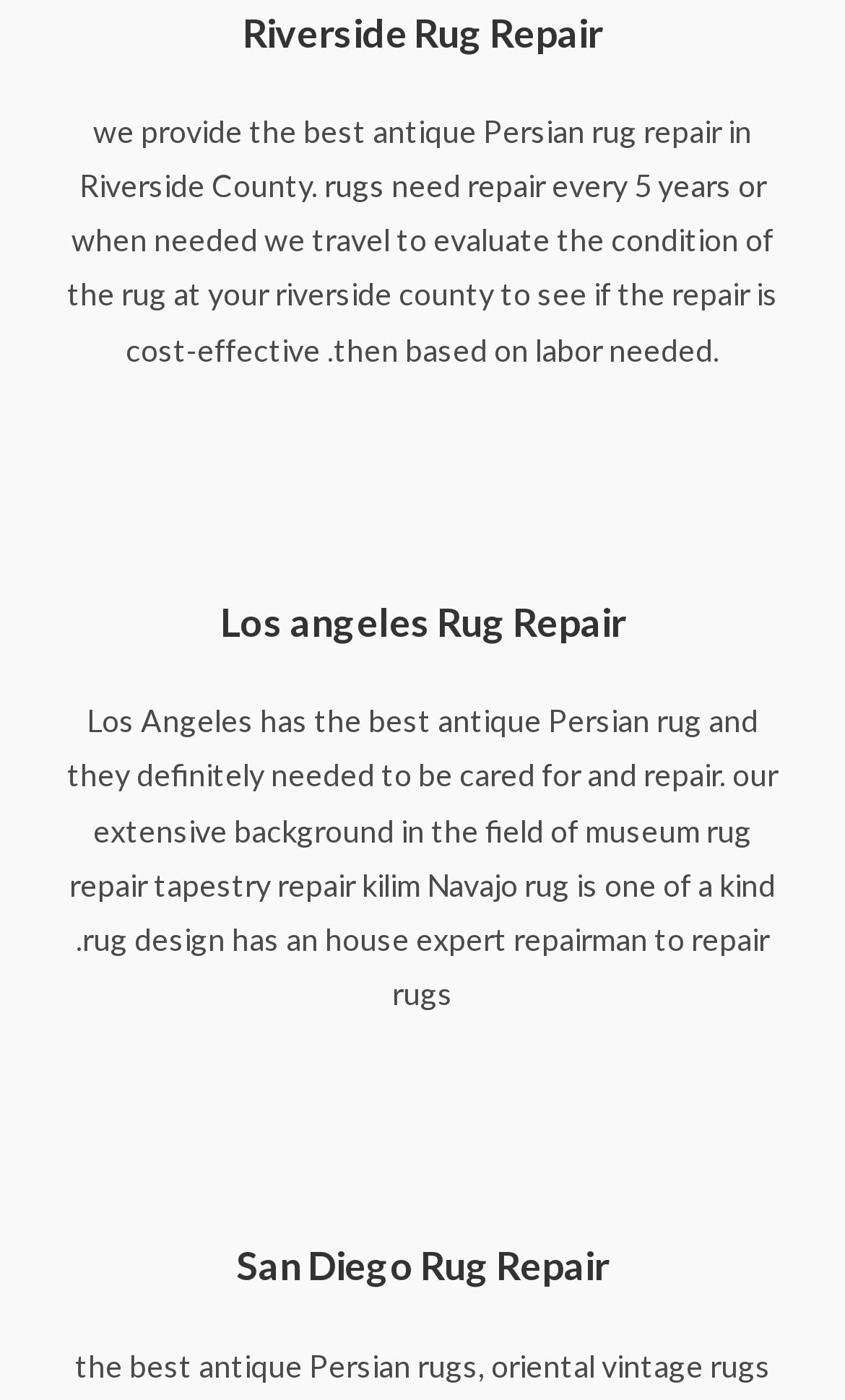Locate the bounding box for the described UI element: "Riverside Rug Repair". Ensure the coordinates are four float numbers between 0 and 1, formatted as [left, top, right, bottom].

[0.287, 0.006, 0.713, 0.04]